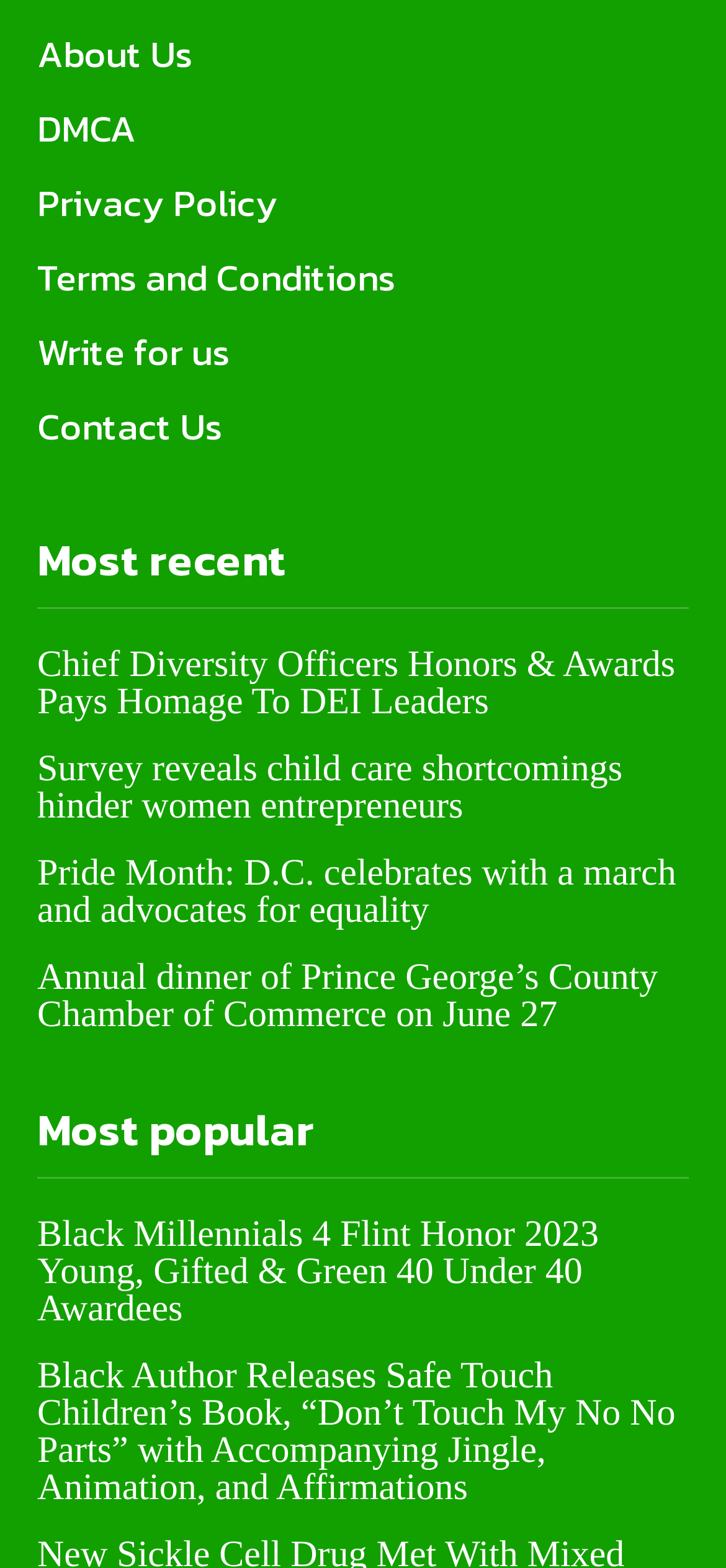How many articles are listed on this webpage?
Please answer the question as detailed as possible based on the image.

I counted the number of headings with links underneath them, which represent individual articles, and found six in total.